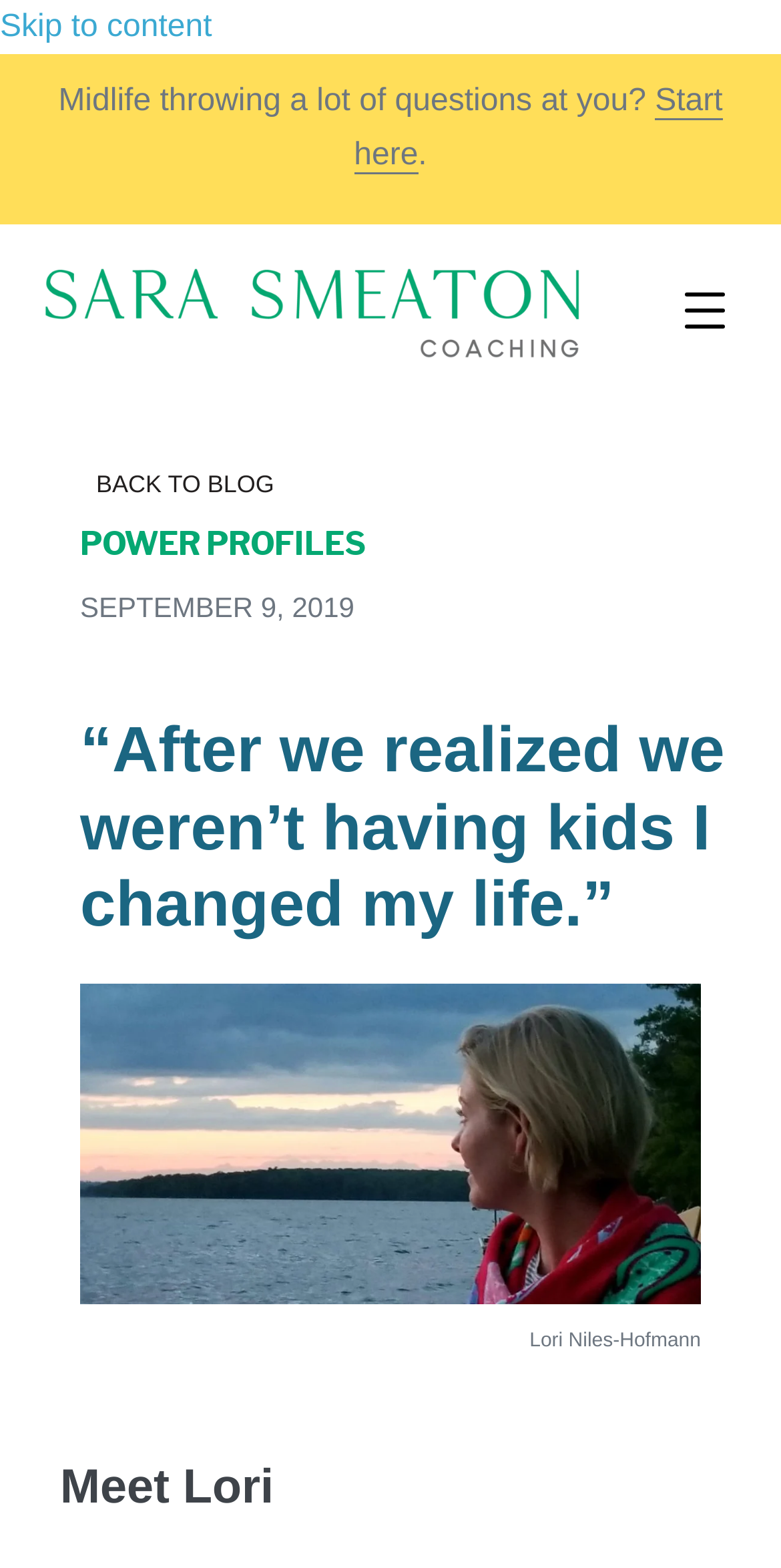Describe the webpage meticulously, covering all significant aspects.

The webpage is about Lori Niles-Hofmann, who shares her personal story of trying to adopt a child in her 40s and advocating for change in the system. 

At the top left of the page, there is a link to skip to the content. Below it, there is a question "Midlife throwing a lot of questions at you?" followed by a "Start here" link. To the right of the question, there is a small dot. 

On the top right, there is a logo of Sara Smeaton Coaching, which is a green logo with text. Next to the logo, there is a "Menu" button. 

Below the logo, there is a section with a "BACK TO BLOG" link, a "POWER PROFILES" heading, and a link with the same text. Underneath, there is a date "SEPTEMBER 9, 2019" and a heading with Lori's quote "“After we realized we weren’t having kids I changed my life.”". 

To the right of the quote, there is an image of Lori Niles-Hofmann. At the bottom of the page, there is a heading "Meet Lori".